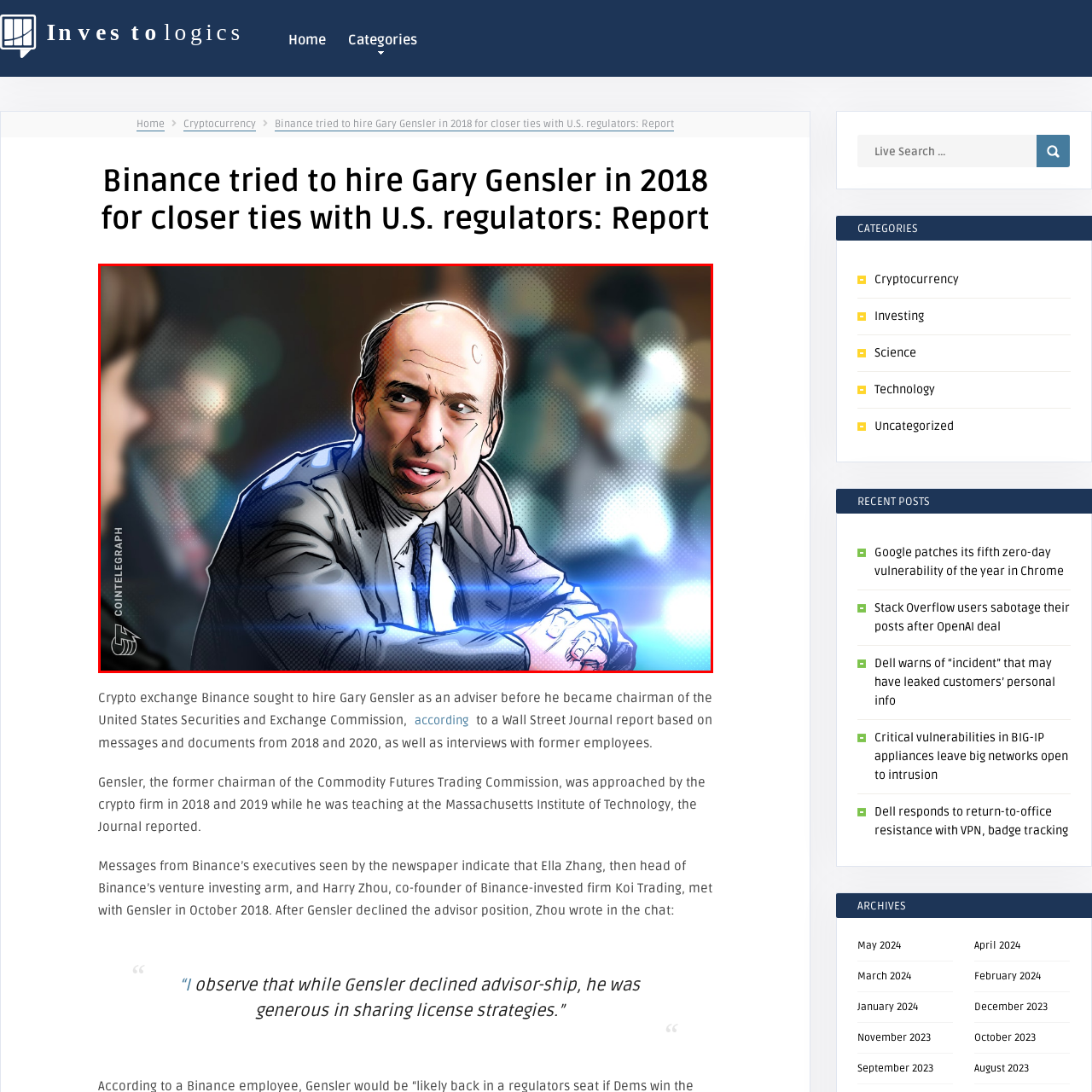View the portion of the image inside the red box and respond to the question with a succinct word or phrase: What is the background of the image?

Blurred